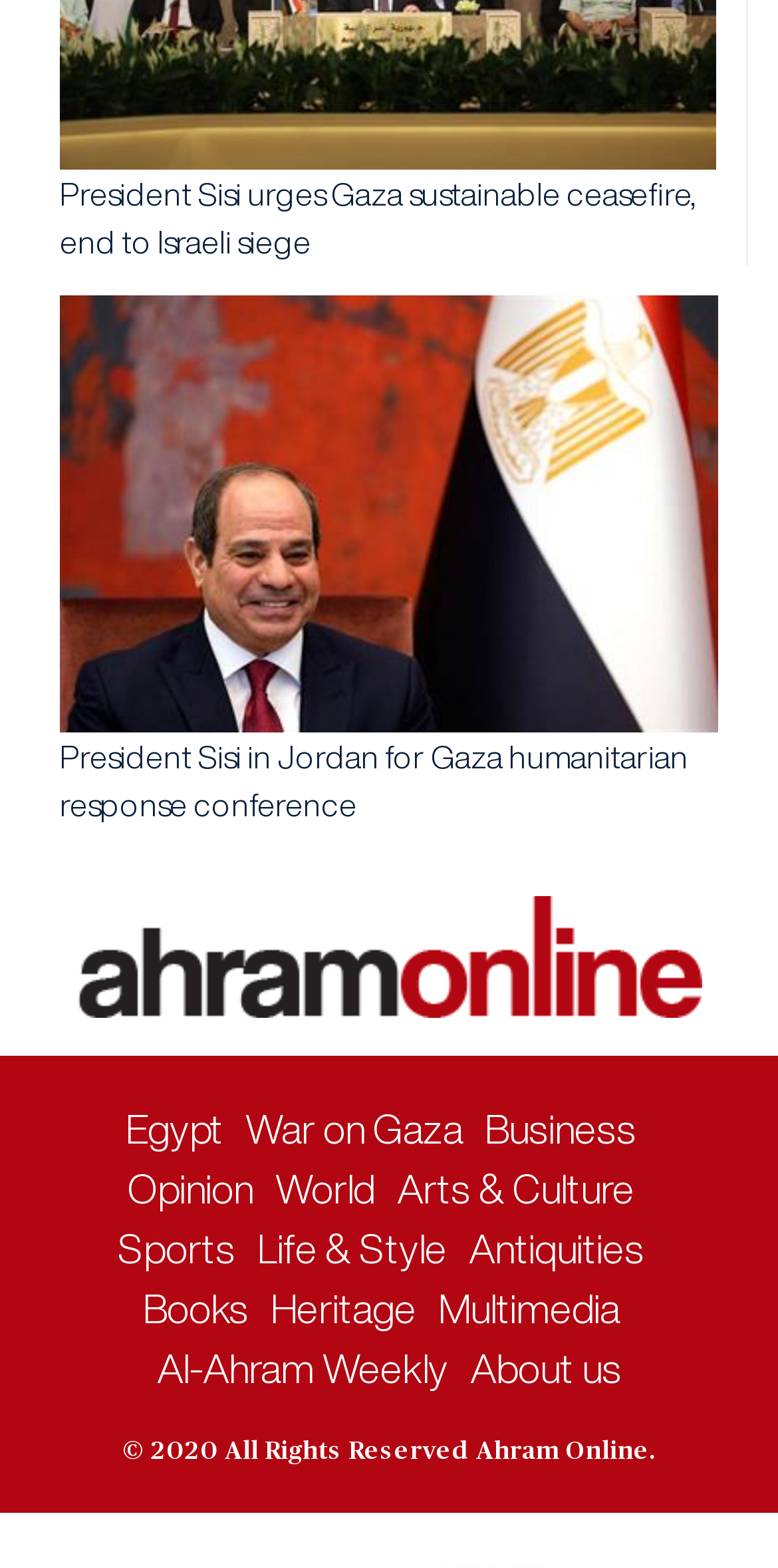Please answer the following question using a single word or phrase: 
What is the topic of the first news article?

Gaza ceasefire